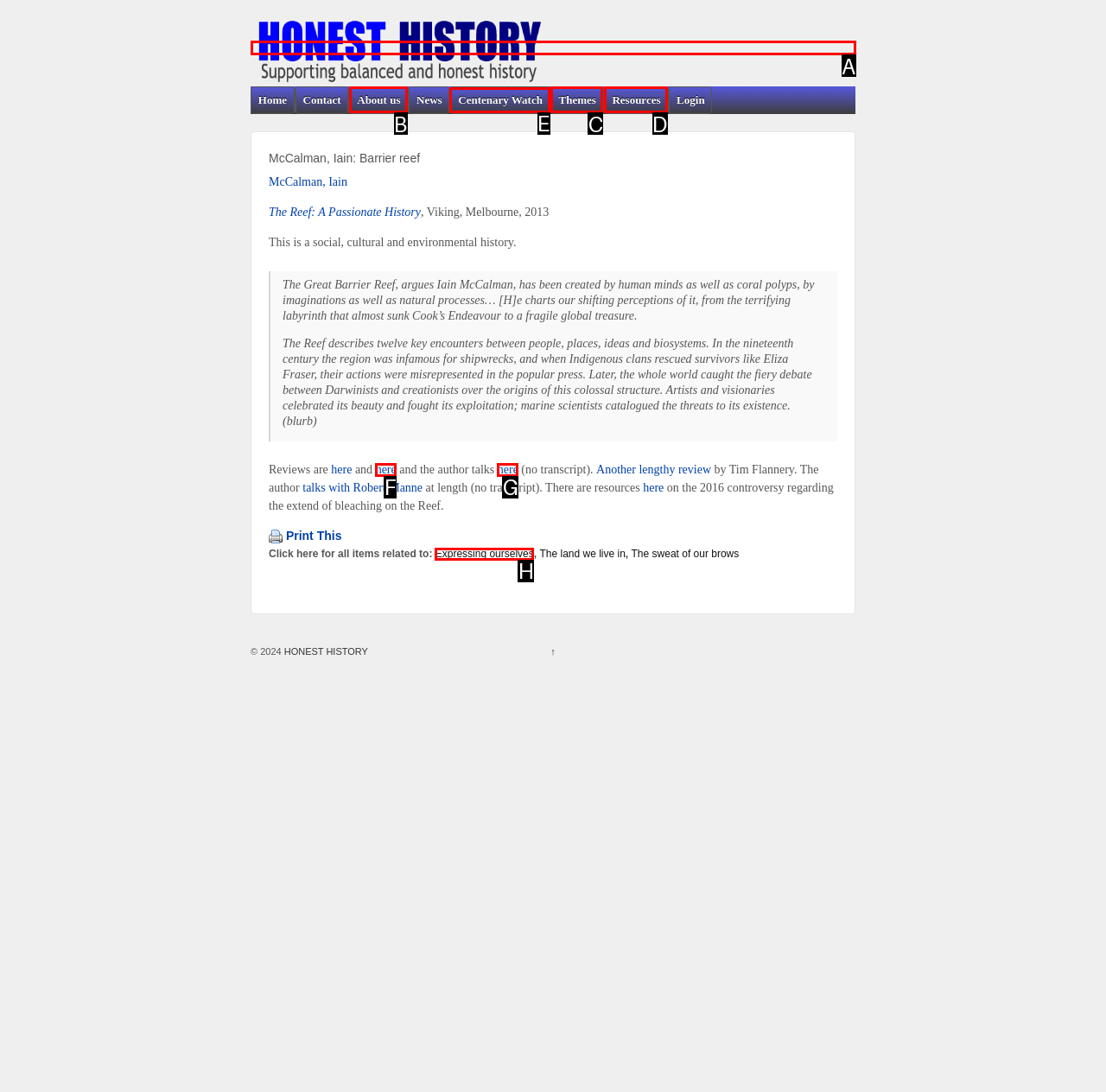Select the appropriate bounding box to fulfill the task: Go to the 'Centenary Watch' page Respond with the corresponding letter from the choices provided.

E